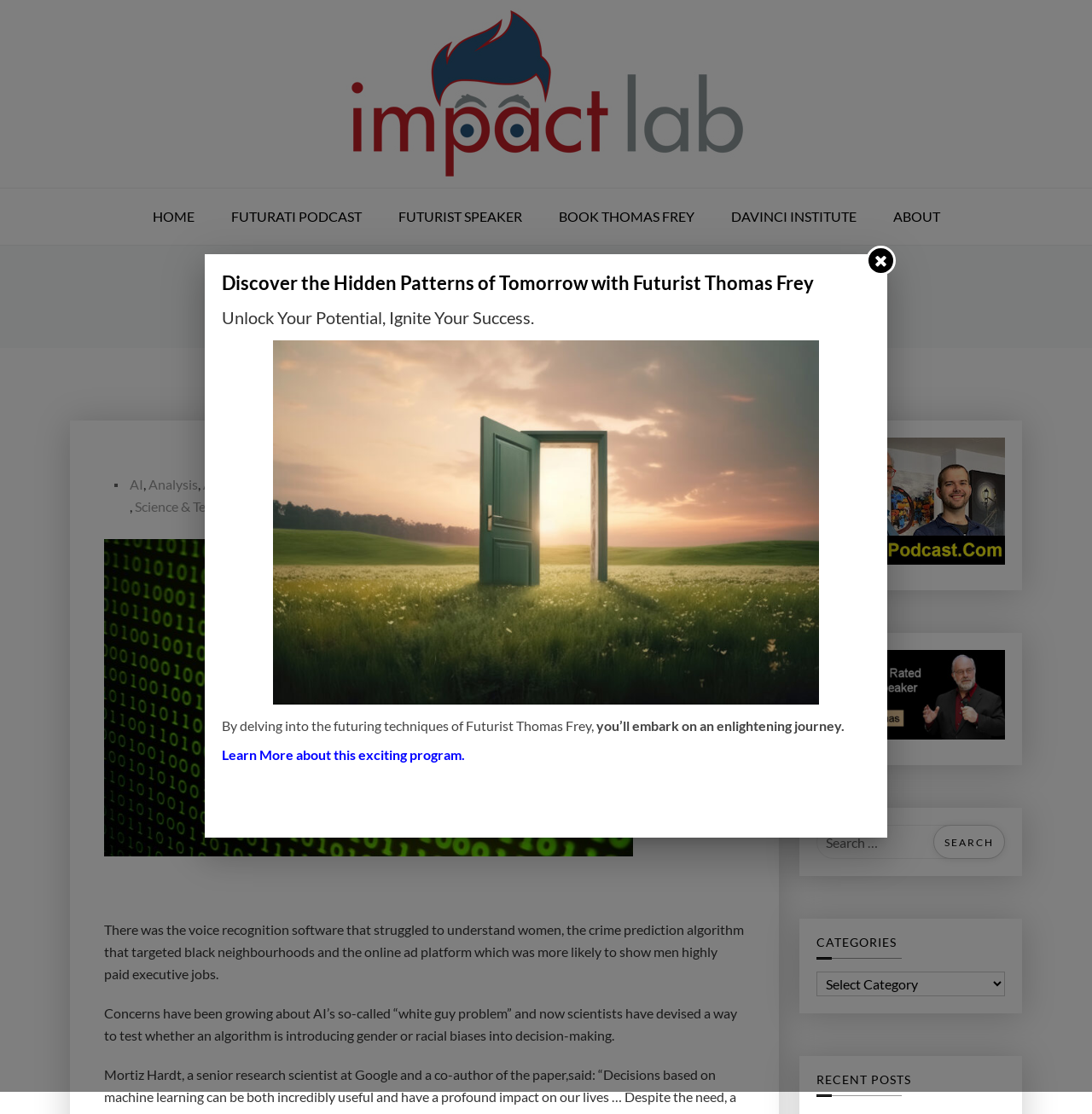Identify the bounding box for the UI element that is described as follows: "Impact Lab".

[0.349, 0.273, 0.415, 0.293]